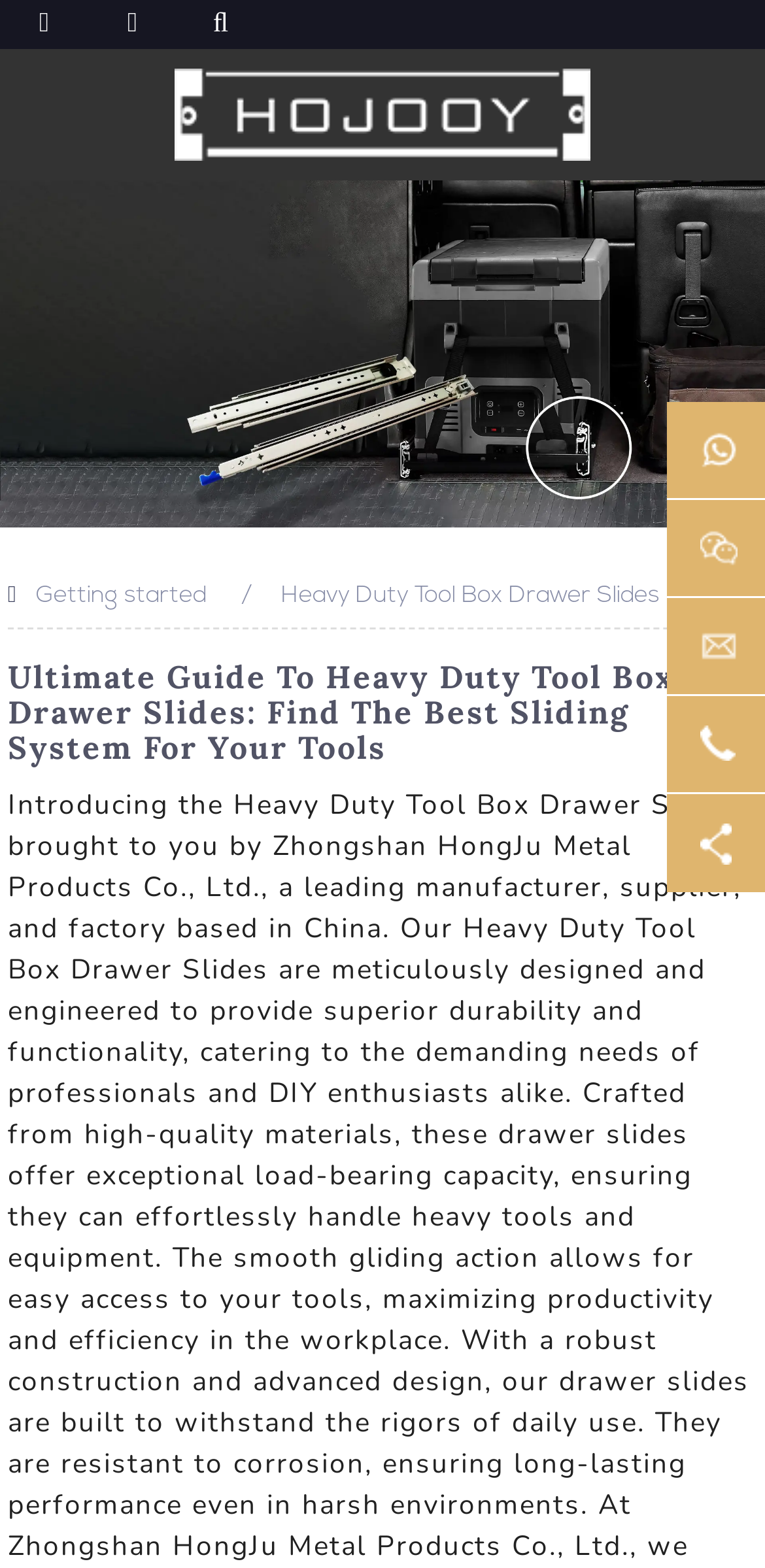Identify the bounding box coordinates for the UI element described as: "alt="logo"". The coordinates should be provided as four floats between 0 and 1: [left, top, right, bottom].

[0.228, 0.064, 0.772, 0.082]